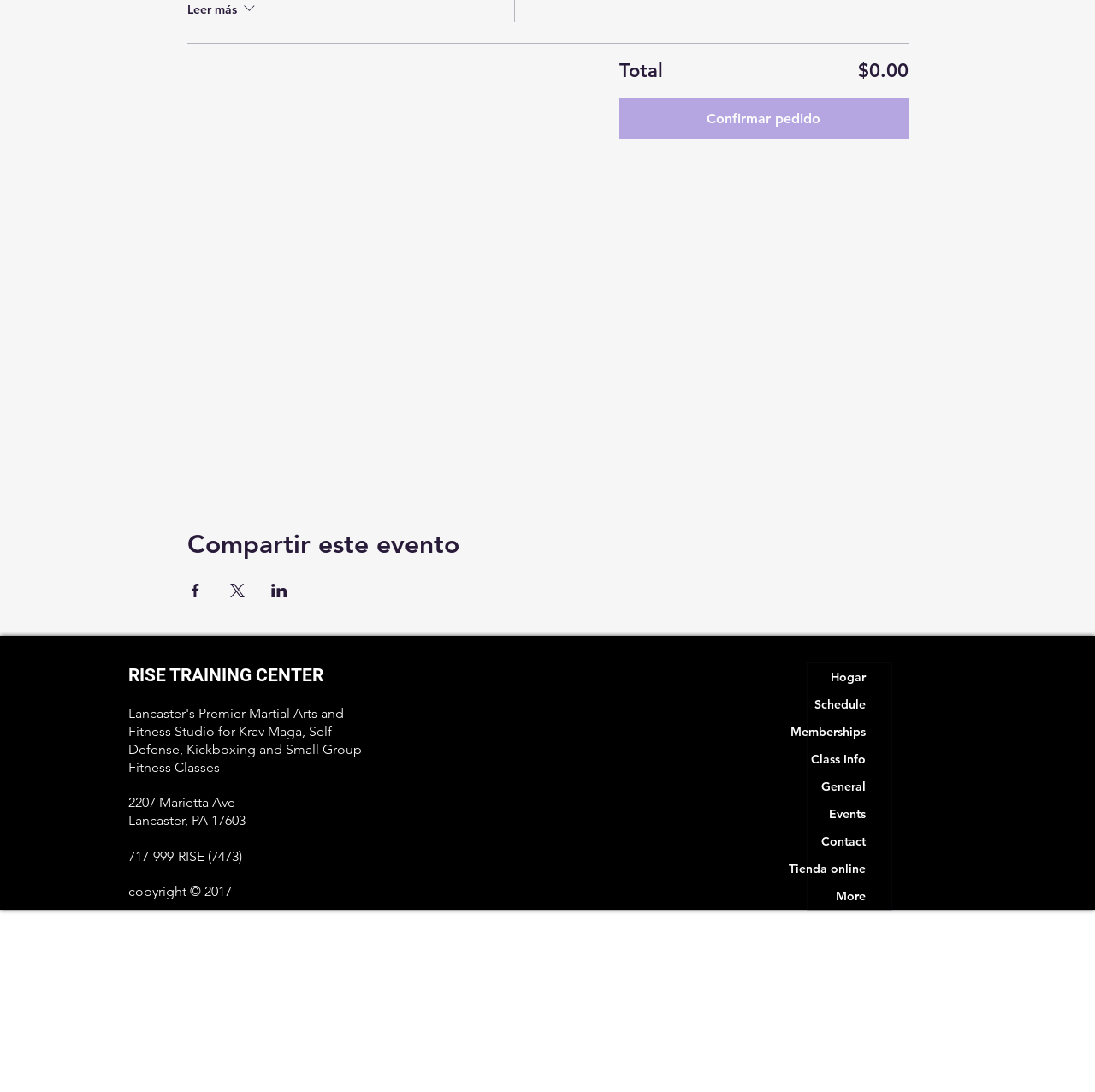Please find the bounding box coordinates of the section that needs to be clicked to achieve this instruction: "Click on 'Typography Overview'".

None